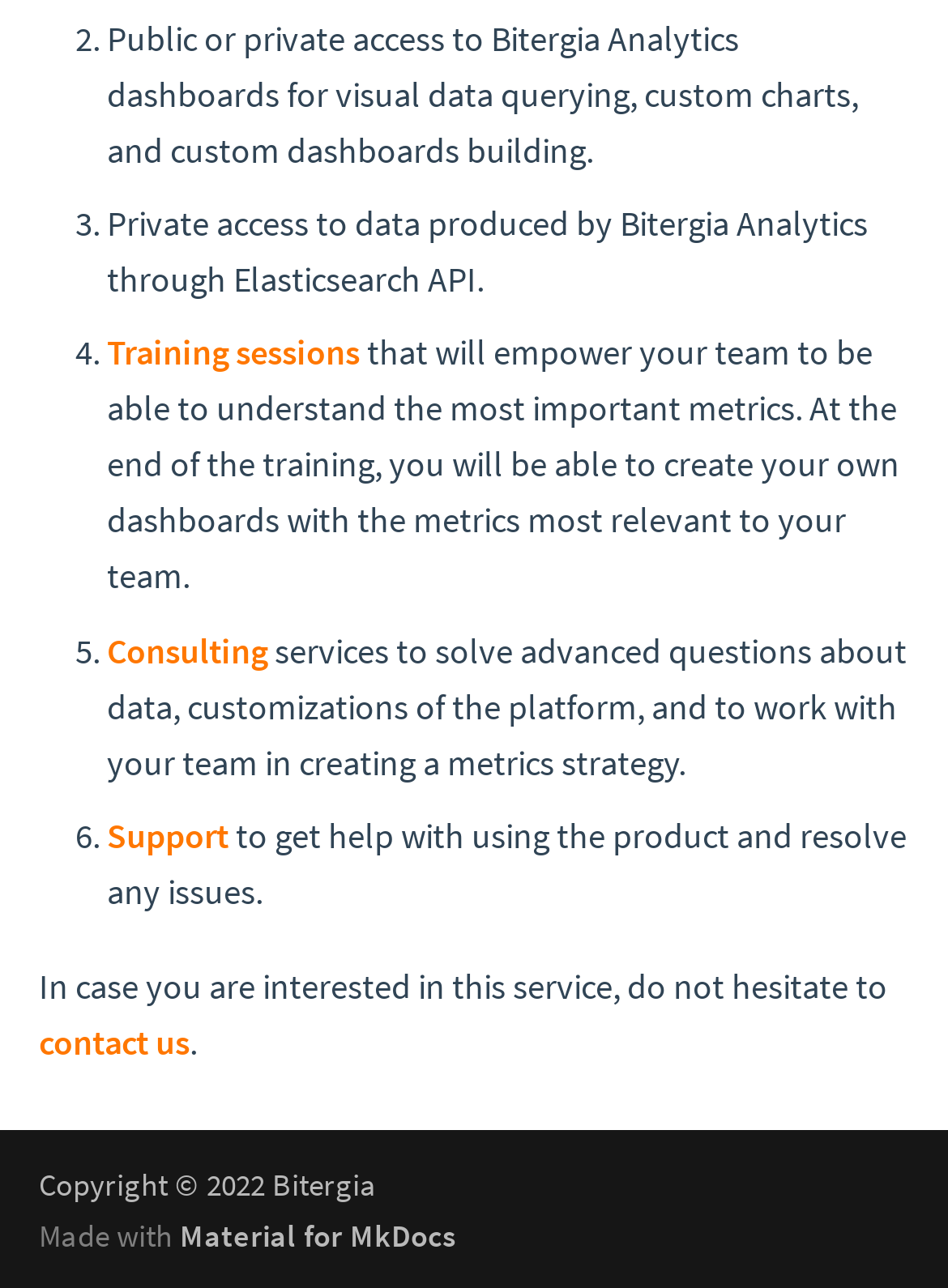Based on the provided description, "Training sessions", find the bounding box of the corresponding UI element in the screenshot.

[0.113, 0.257, 0.379, 0.291]